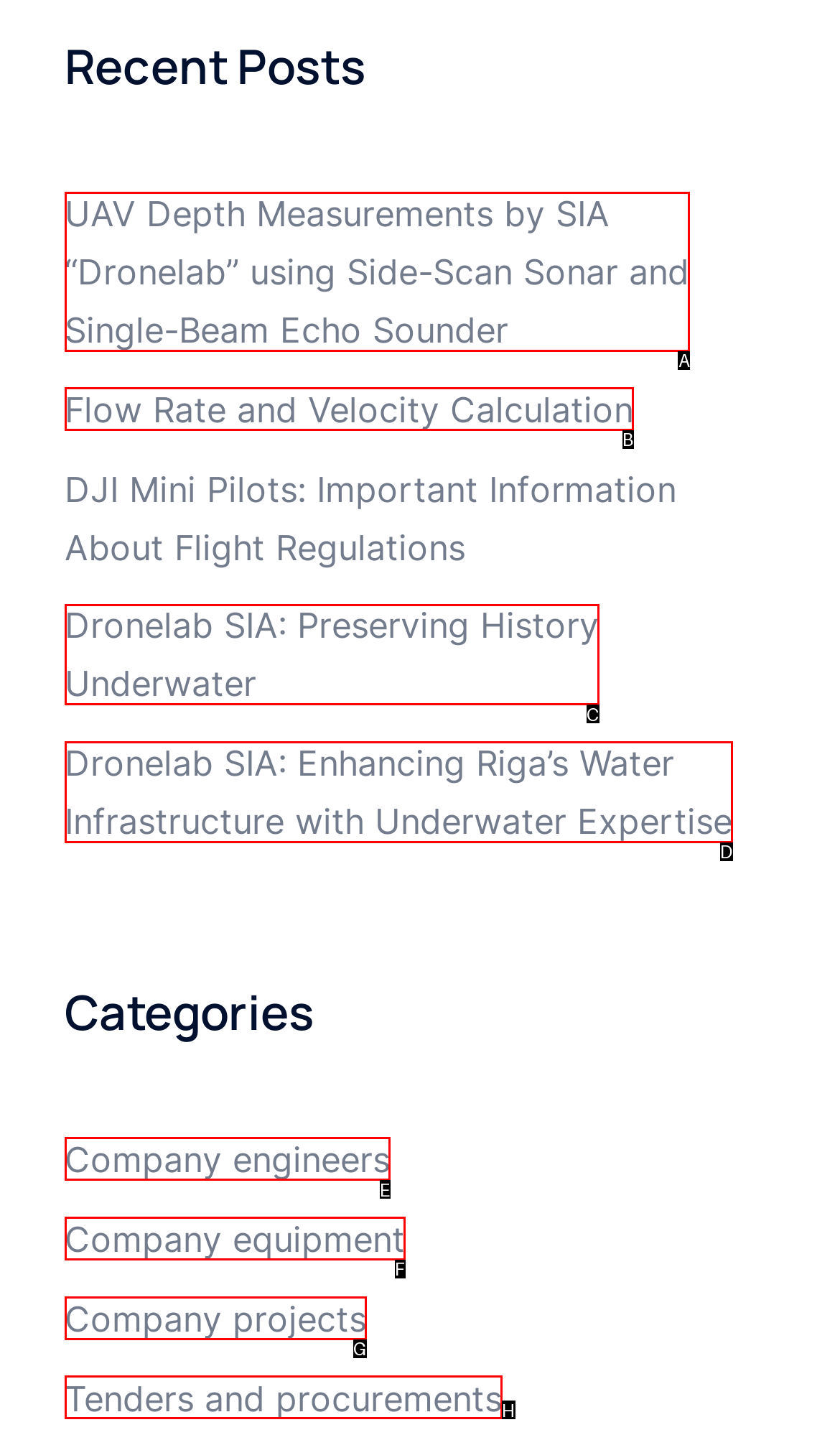Tell me which one HTML element you should click to complete the following task: Read about UAV Depth Measurements
Answer with the option's letter from the given choices directly.

A